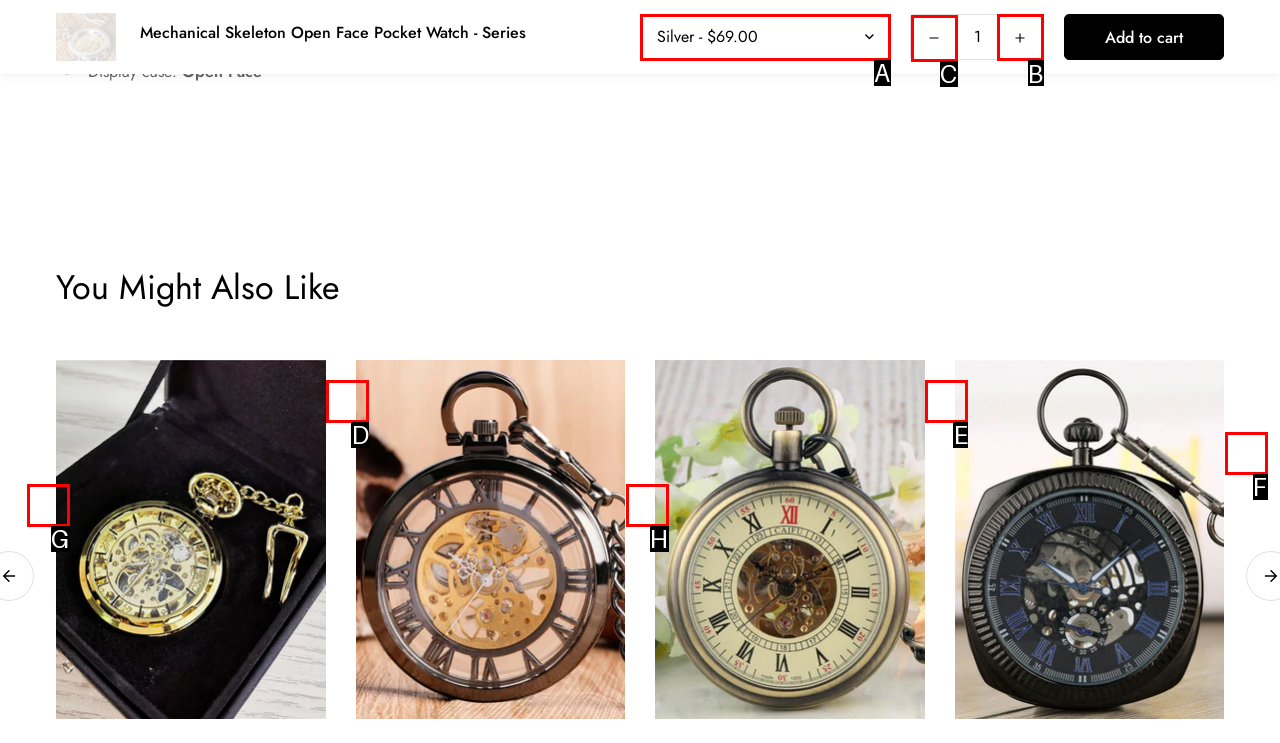Determine the letter of the element I should select to fulfill the following instruction: Increase product quantity. Just provide the letter.

B